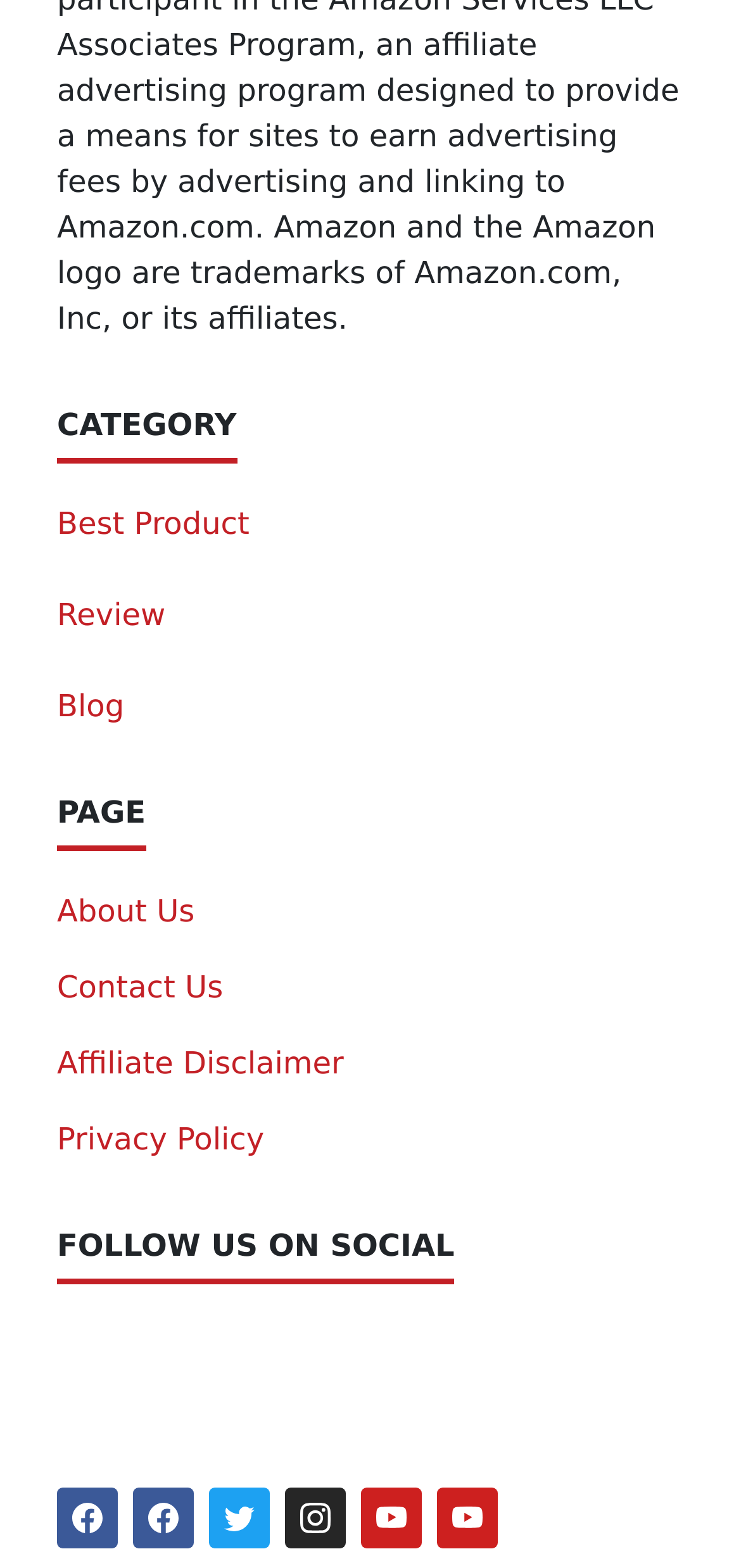From the webpage screenshot, predict the bounding box of the UI element that matches this description: "Main Menu".

None